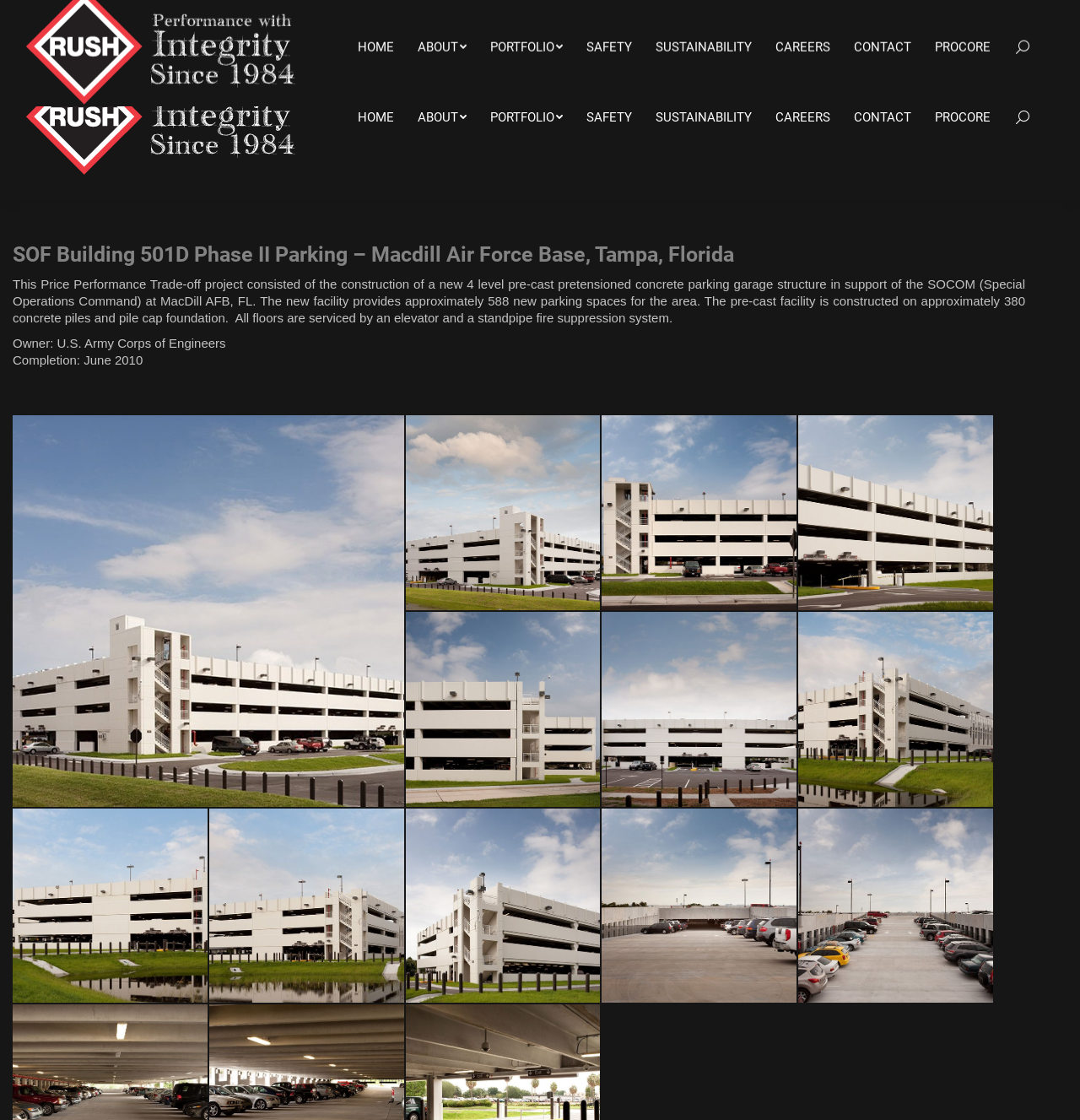Can you identify the bounding box coordinates of the clickable region needed to carry out this instruction: 'Open Linkedin page'? The coordinates should be four float numbers within the range of 0 to 1, stated as [left, top, right, bottom].

[0.827, 0.0, 0.859, 0.031]